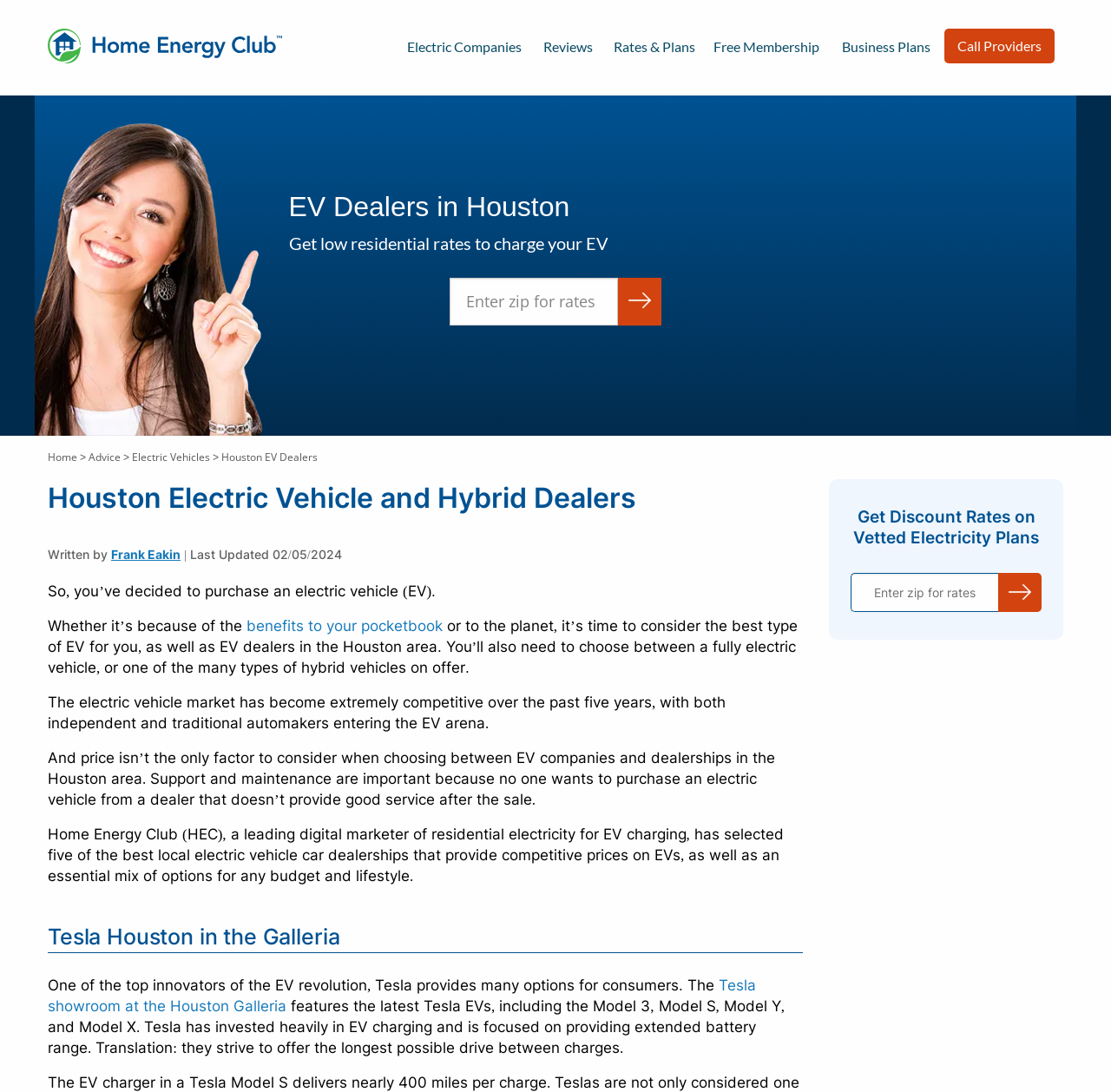Extract the bounding box coordinates of the UI element described by: "Reviews". The coordinates should include four float numbers ranging from 0 to 1, e.g., [left, top, right, bottom].

[0.489, 0.016, 0.537, 0.05]